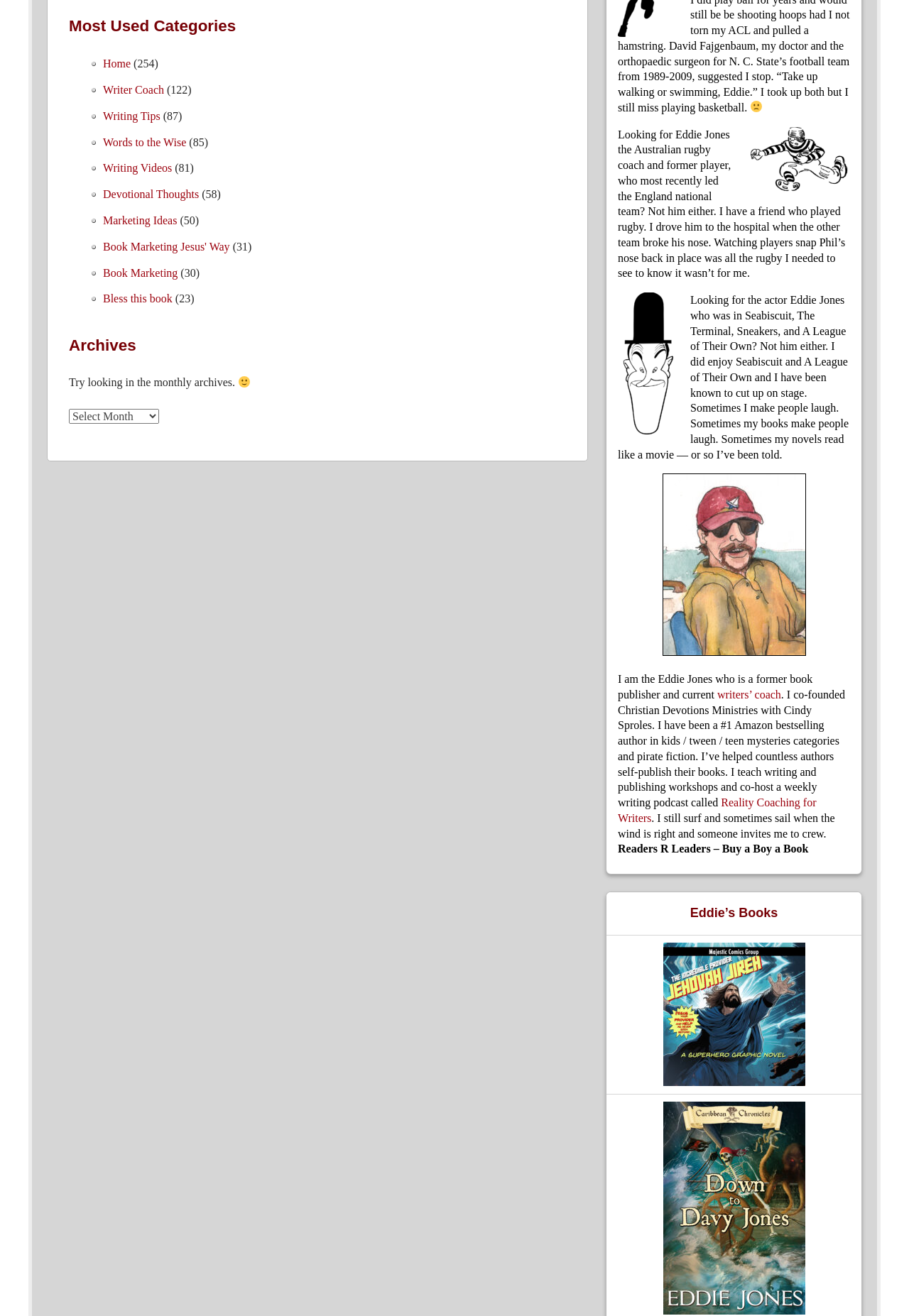Locate the UI element described by Copyright and provide its bounding box coordinates. Use the format (top-left x, top-left y, bottom-right x, bottom-right y) with all values as floating point numbers between 0 and 1.

None